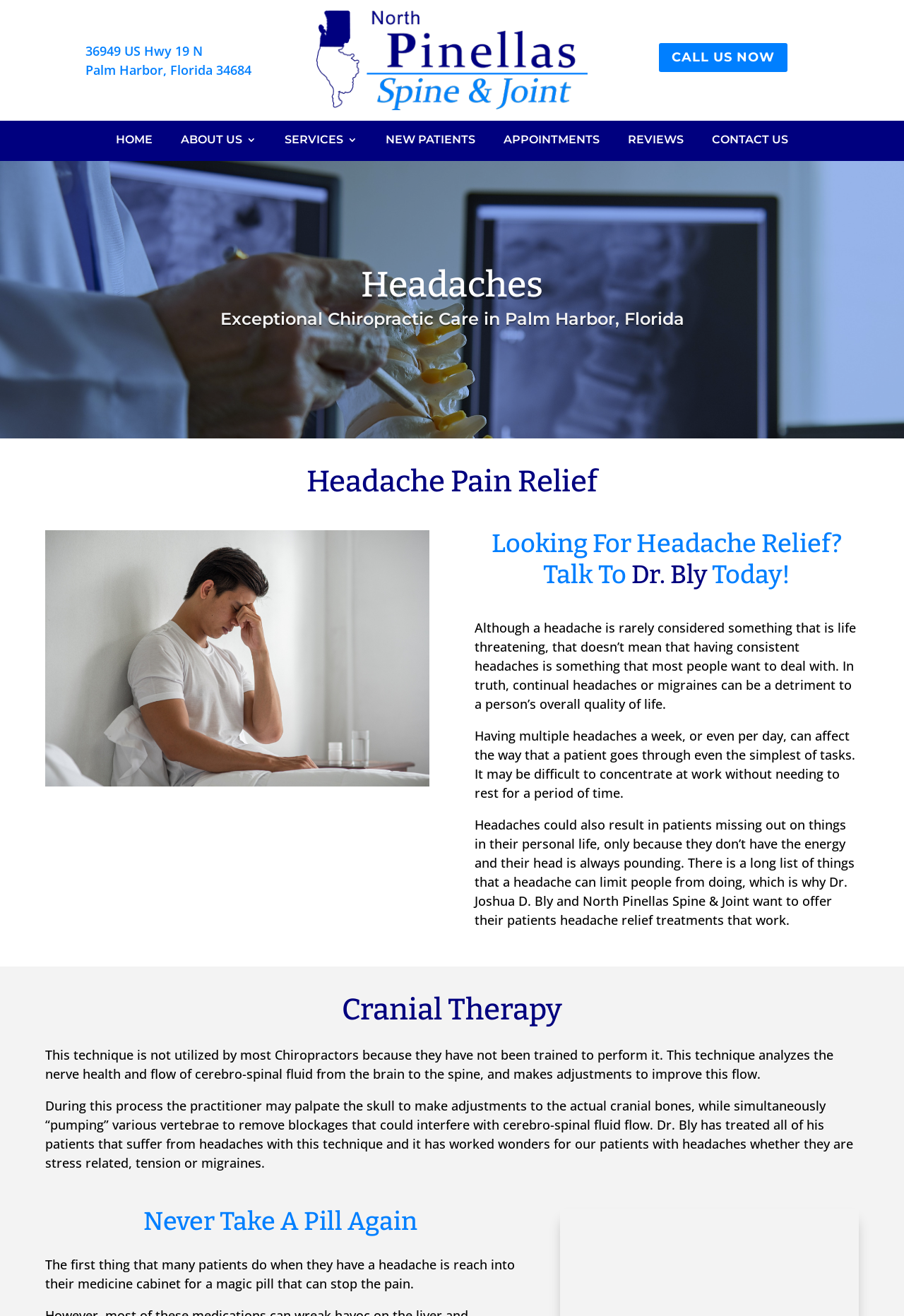Indicate the bounding box coordinates of the element that needs to be clicked to satisfy the following instruction: "Click the 'SERVICES 3' link". The coordinates should be four float numbers between 0 and 1, i.e., [left, top, right, bottom].

[0.315, 0.102, 0.395, 0.114]